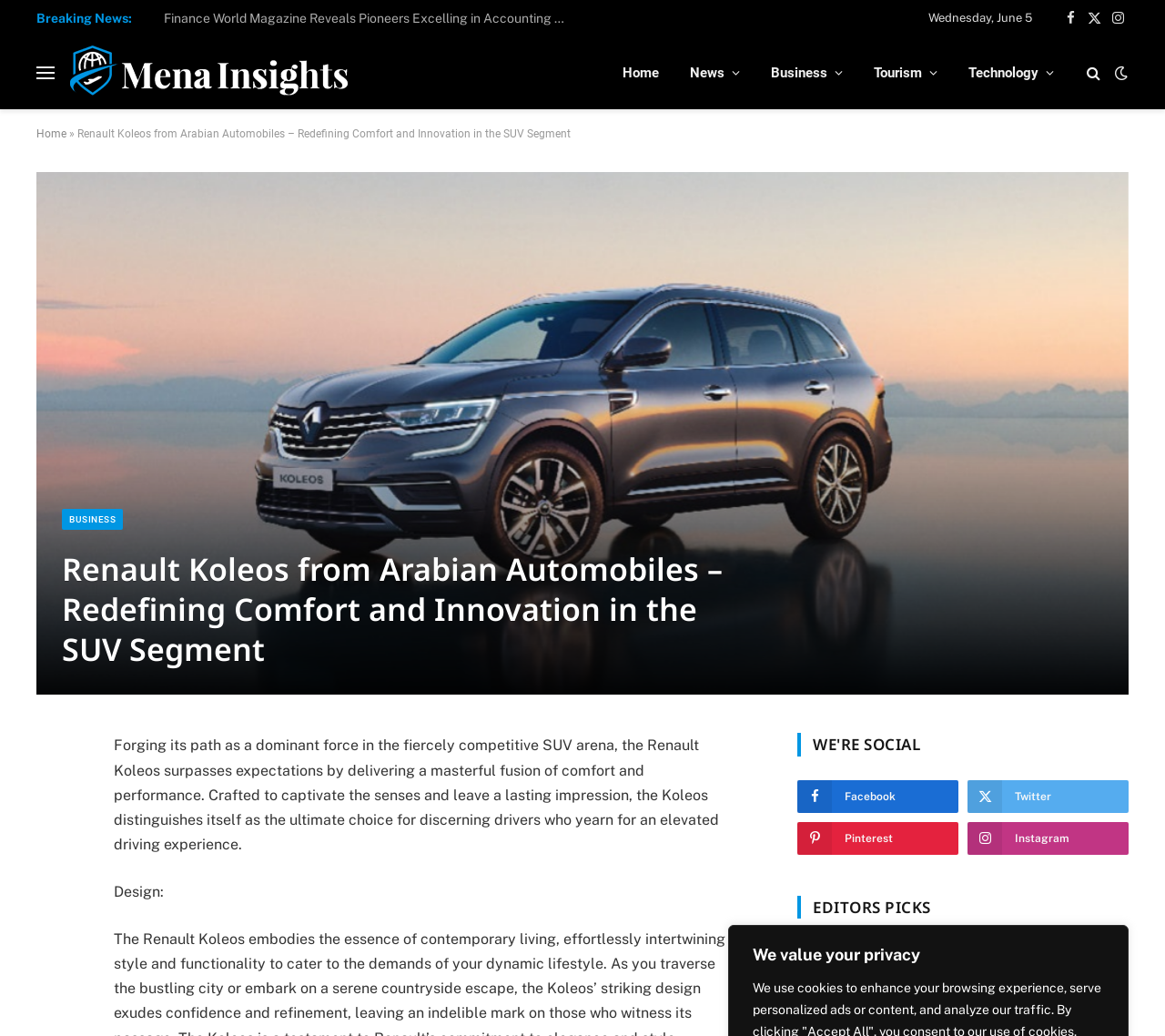Please determine the main heading text of this webpage.

Renault Koleos from Arabian Automobiles – Redefining Comfort and Innovation in the SUV Segment